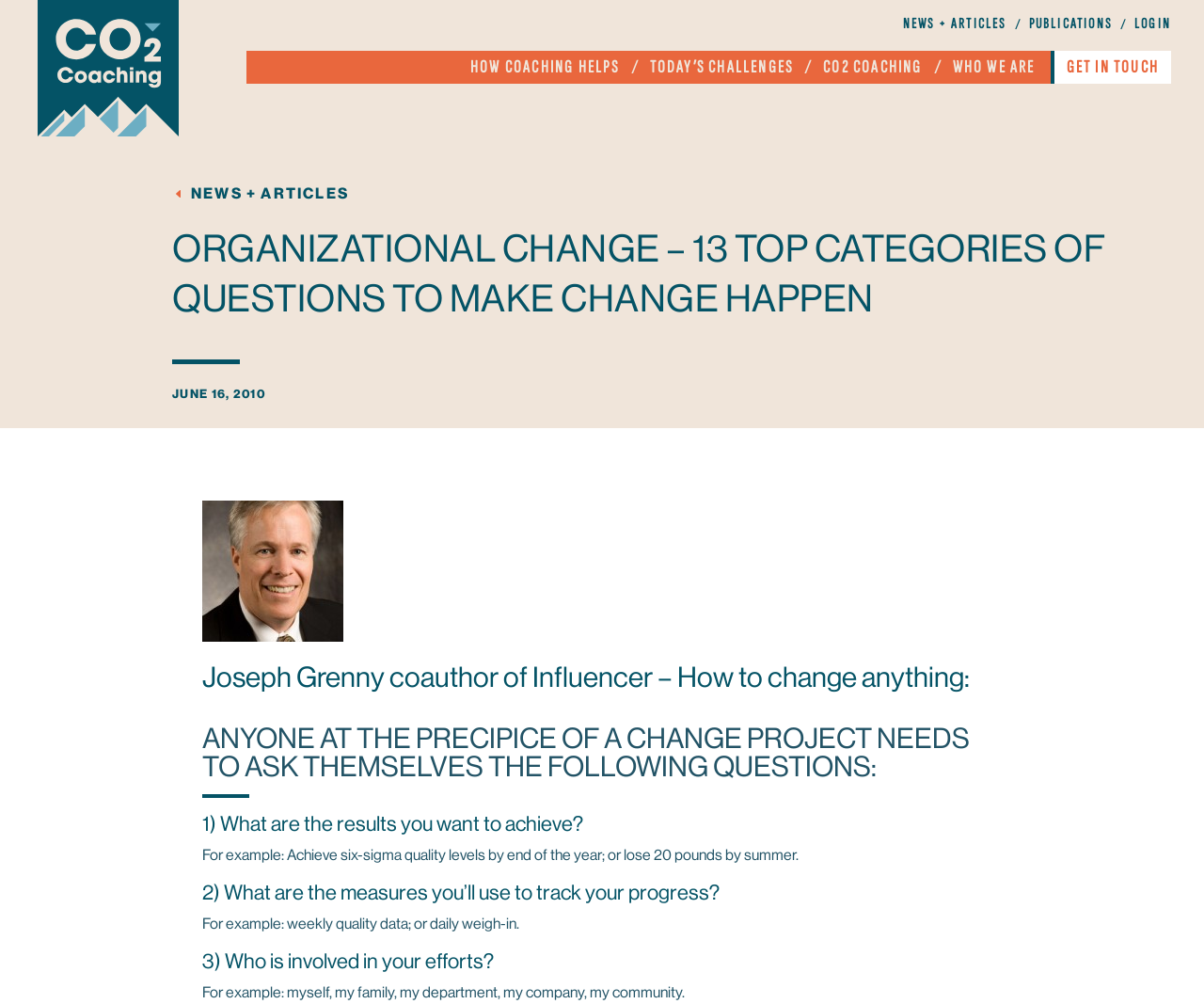Using details from the image, please answer the following question comprehensively:
Who is involved in the efforts according to the example?

The individuals involved in the efforts according to the example are obtained from the static text element with the text 'For example: myself, my family, my department, my company, my community.' which is located below the heading element with the text '3) Who is involved in your efforts?'.